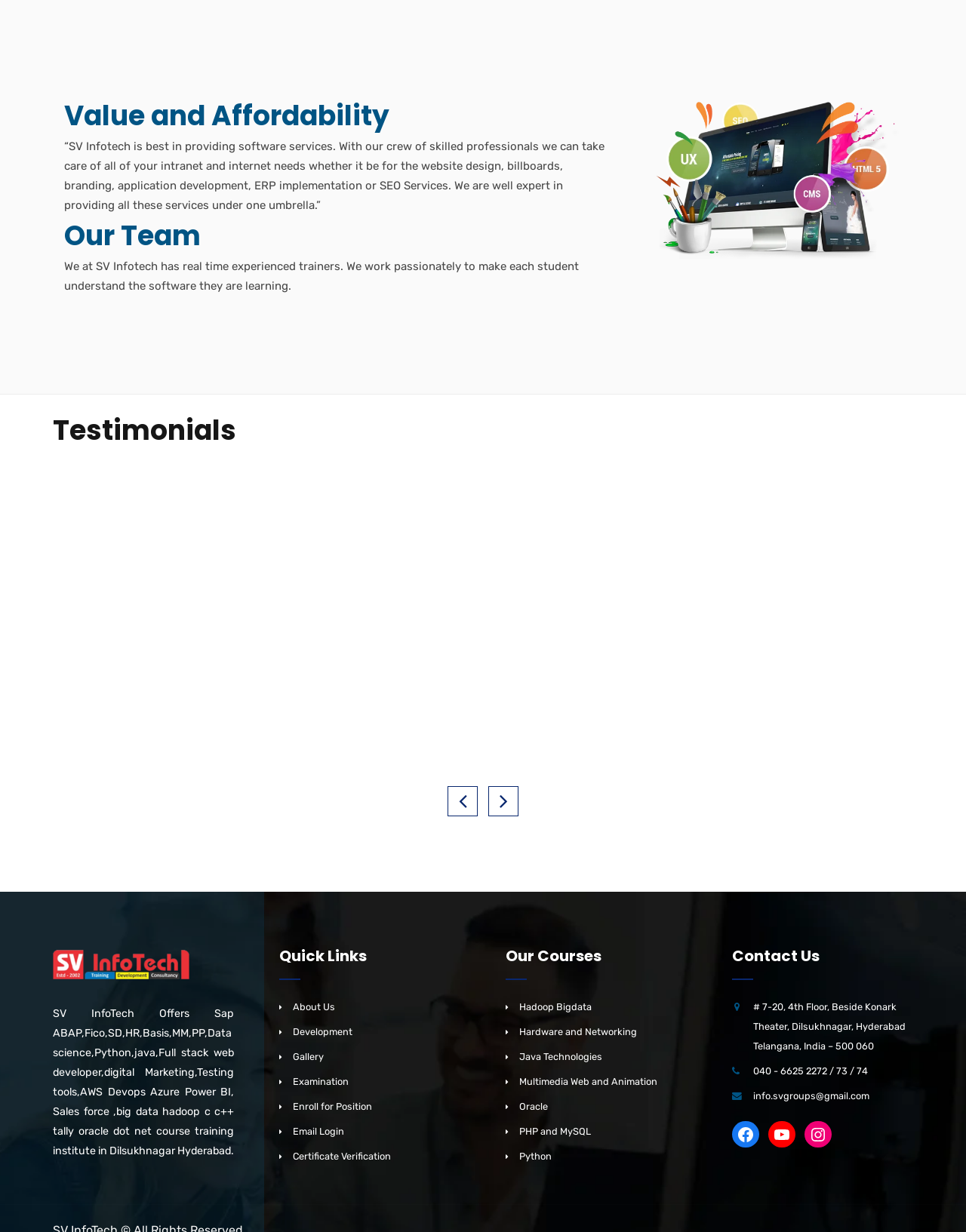Please mark the bounding box coordinates of the area that should be clicked to carry out the instruction: "Contact Tekiro".

None